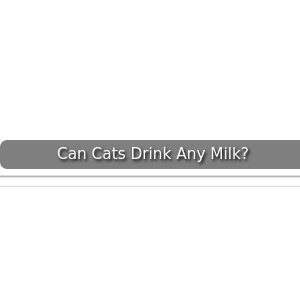What is the purpose of the banner?
Based on the screenshot, give a detailed explanation to answer the question.

The purpose of the banner is to inform cat owners about the implications of milk consumption for cats, likely addressing common misconceptions about cats and milk, and providing information on what types of milk, if any, might be suitable for their pets.